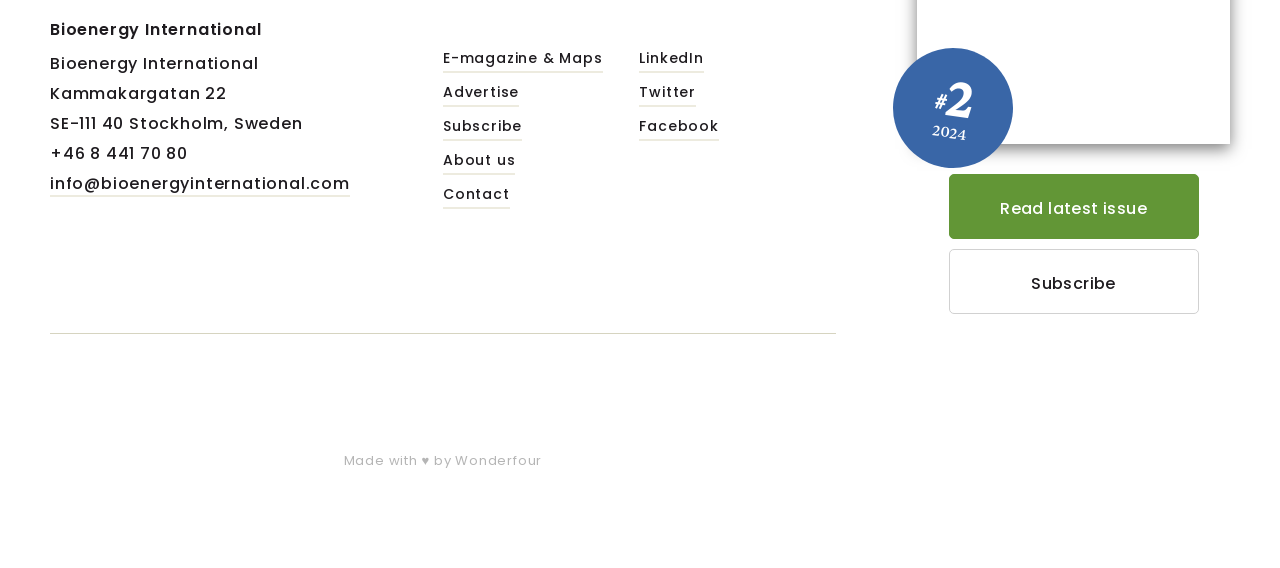Determine the bounding box coordinates of the clickable region to follow the instruction: "Read the latest issue".

[0.741, 0.306, 0.936, 0.42]